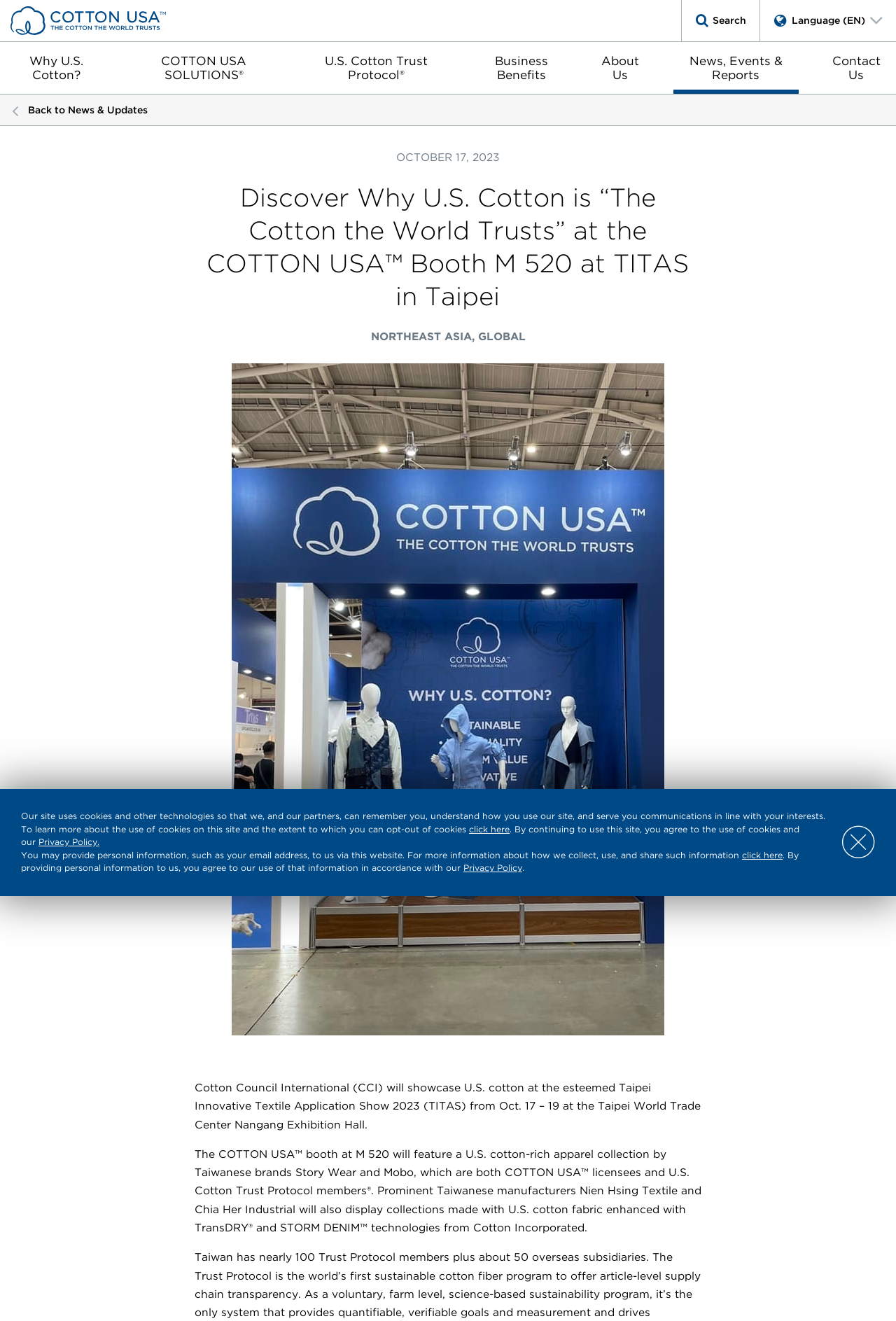Determine the main heading text of the webpage.

Discover Why U.S. Cotton is “The Cotton the World Trusts” at the COTTON USA™ Booth M 520 at TITAS in Taipei